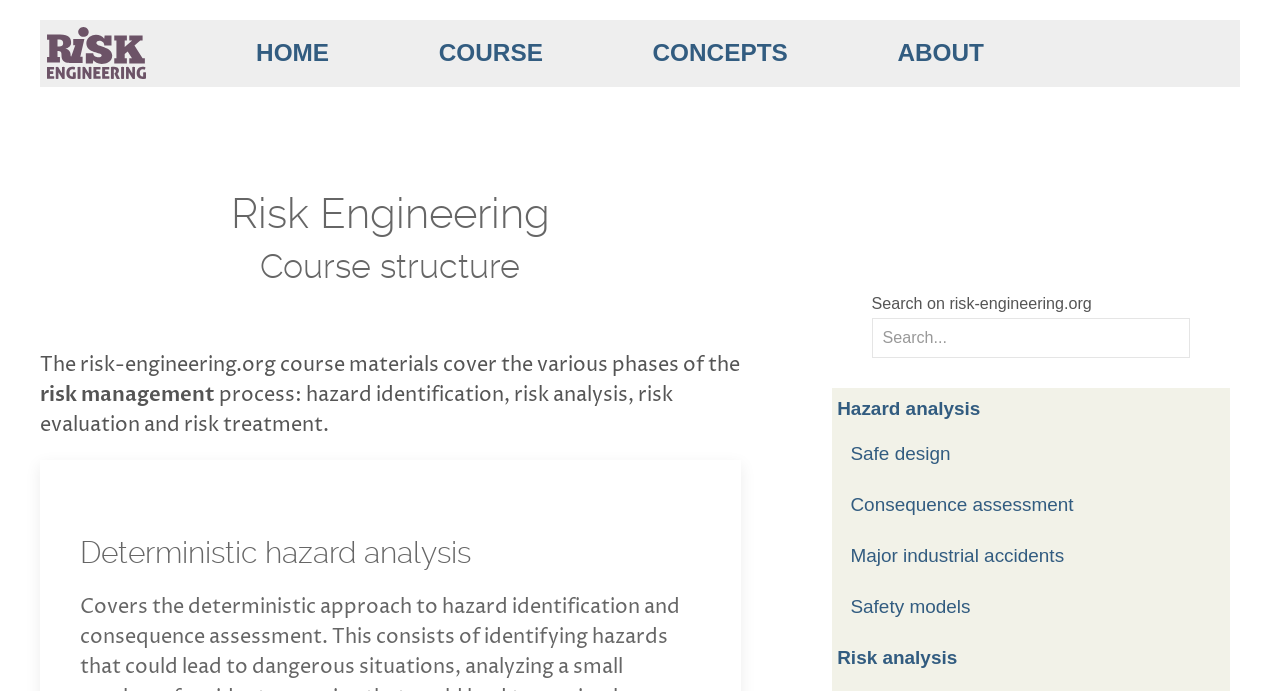Pinpoint the bounding box coordinates of the clickable element to carry out the following instruction: "search on risk-engineering.org."

[0.681, 0.46, 0.93, 0.518]